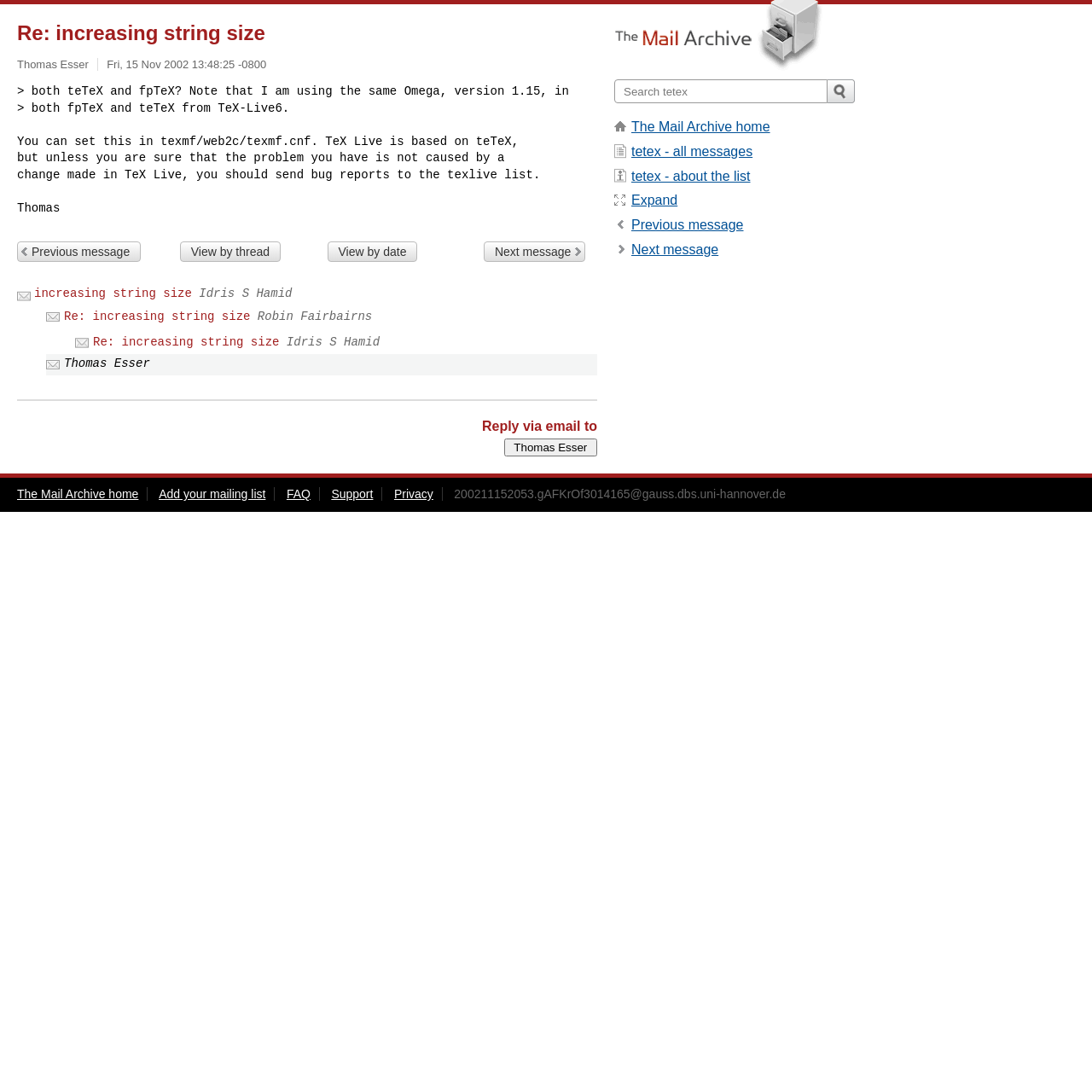Provide a one-word or short-phrase answer to the question:
Who wrote the message on Fri, 15 Nov 2002?

Thomas Esser